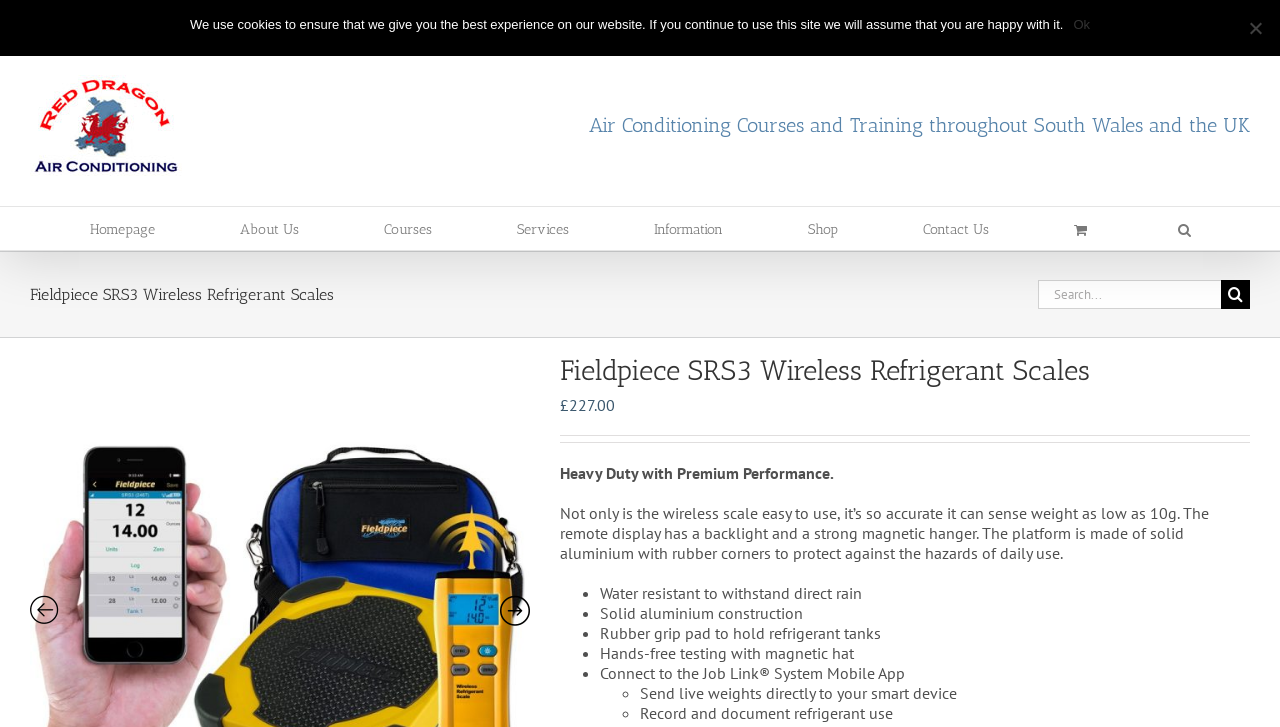Determine the bounding box coordinates for the HTML element described here: "Homepage".

[0.07, 0.285, 0.121, 0.344]